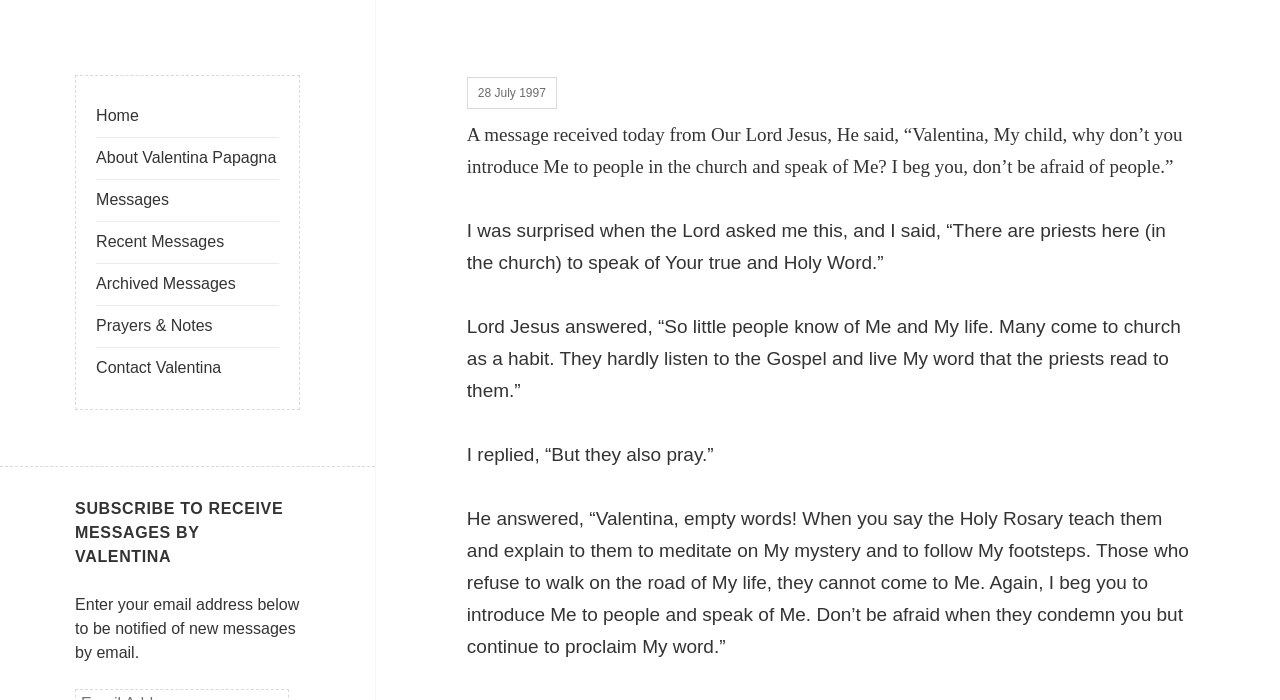Please identify the bounding box coordinates of where to click in order to follow the instruction: "Subscribe to receive messages by email".

[0.059, 0.711, 0.235, 0.813]